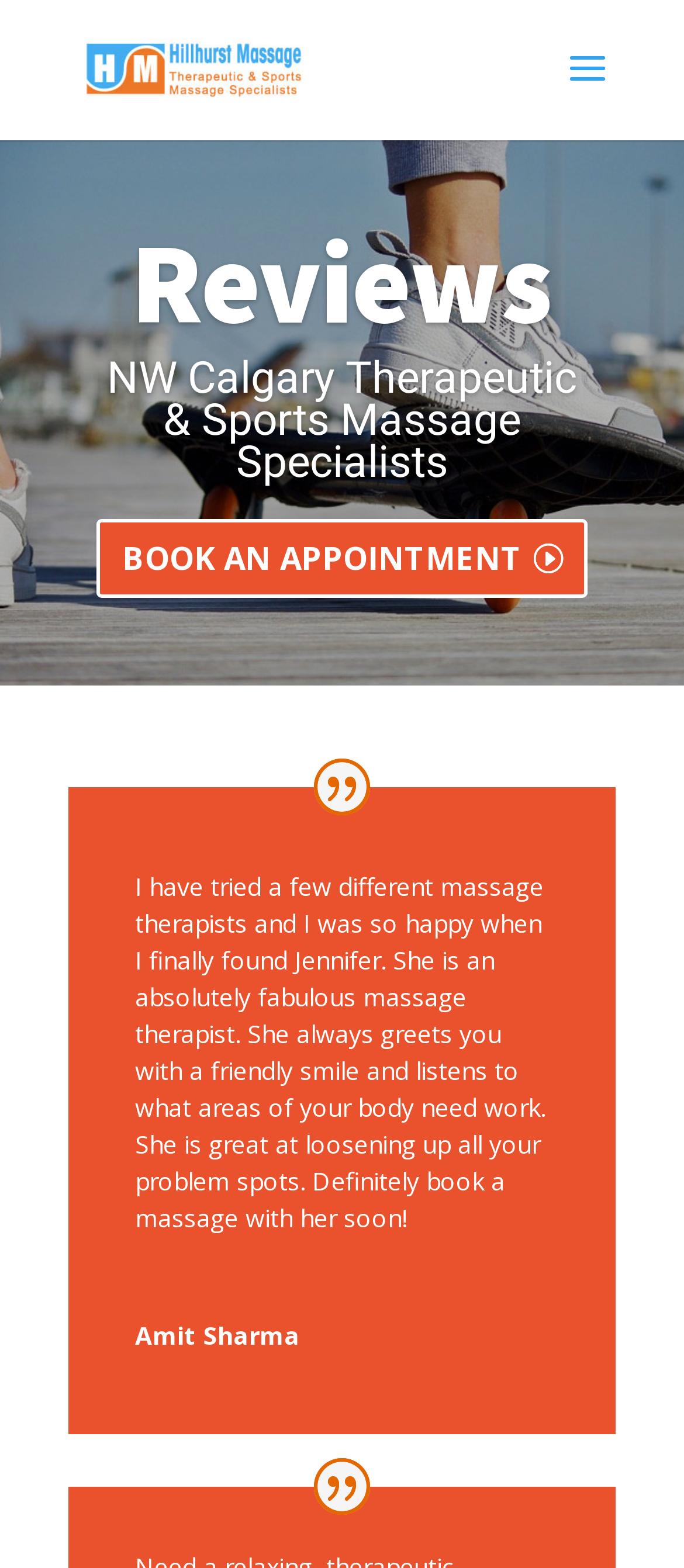Please answer the following question using a single word or phrase: What is the location of the Hillhurst Massage clinic?

NW Calgary